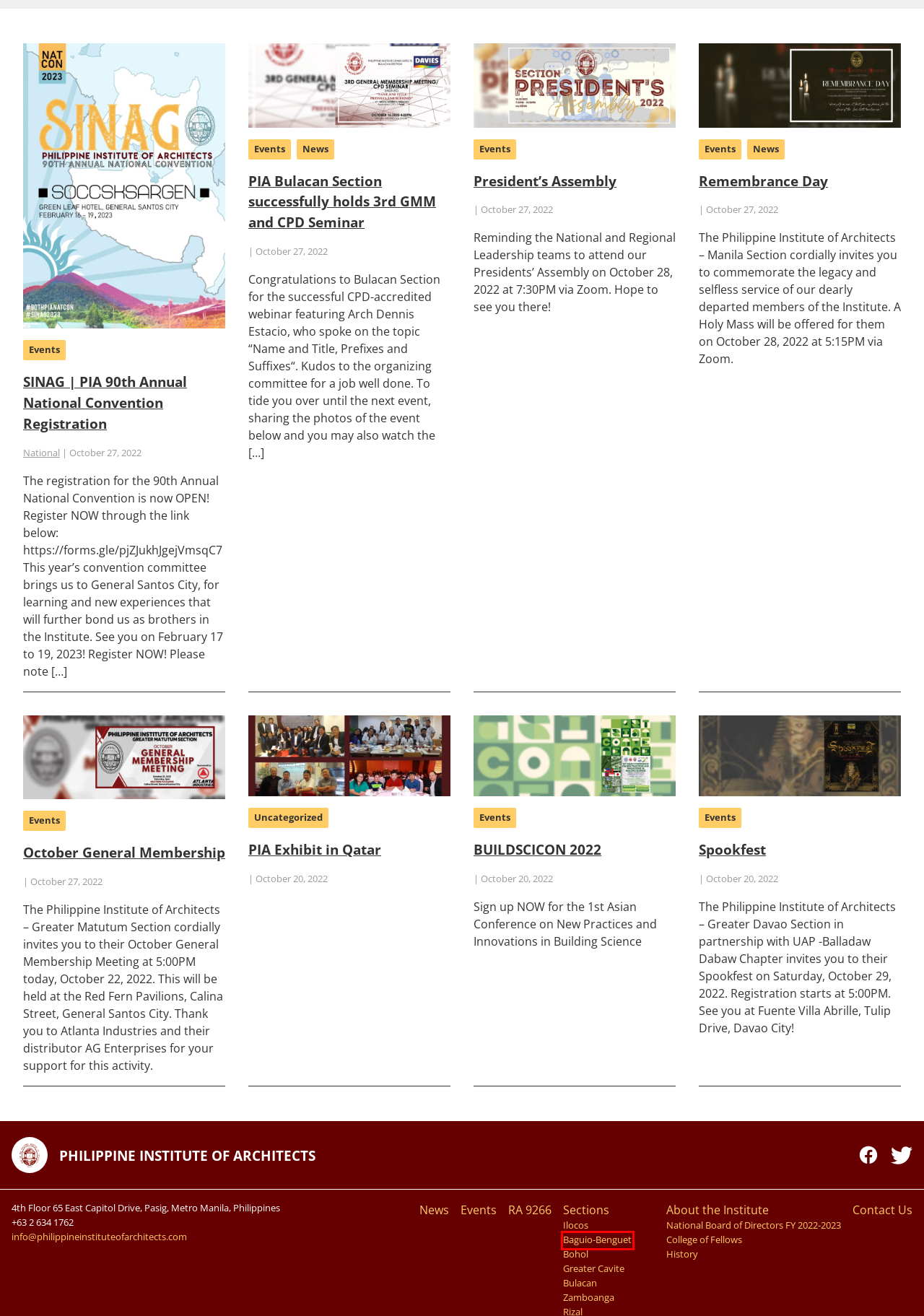You are presented with a screenshot of a webpage containing a red bounding box around an element. Determine which webpage description best describes the new webpage after clicking on the highlighted element. Here are the candidates:
A. National – PIA
B. Spookfest – PIA
C. Greater Cavite – PIA
D. Baguio-Benguet – PIA
E. BUILDSCICON 2022 – PIA
F. Uncategorized – PIA
G. Remembrance Day – PIA
H. PIA Bulacan Section successfully holds 3rd GMM and CPD Seminar – PIA

D